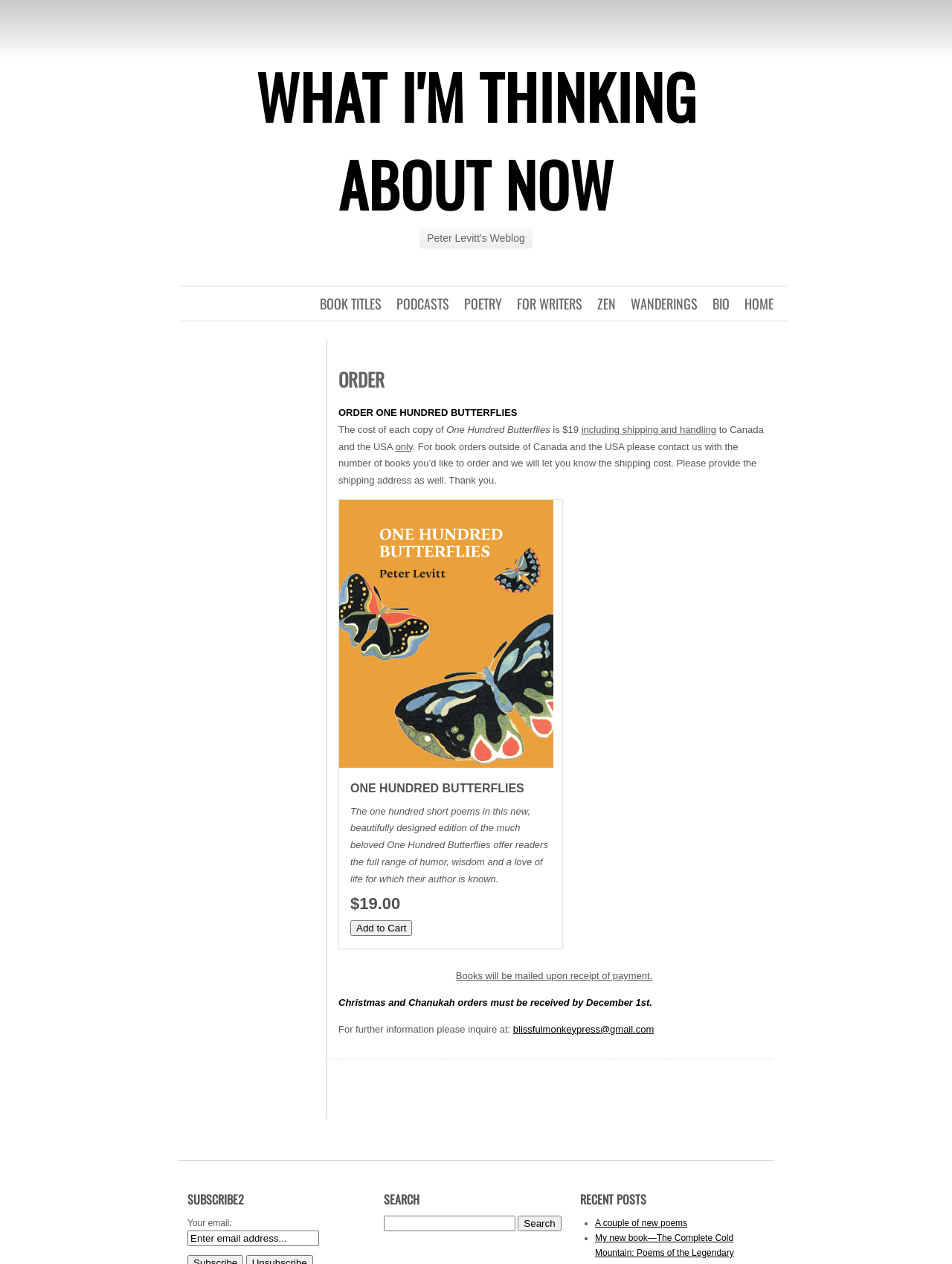Please determine the bounding box coordinates for the element that should be clicked to follow these instructions: "Search for something".

[0.403, 0.962, 0.541, 0.974]